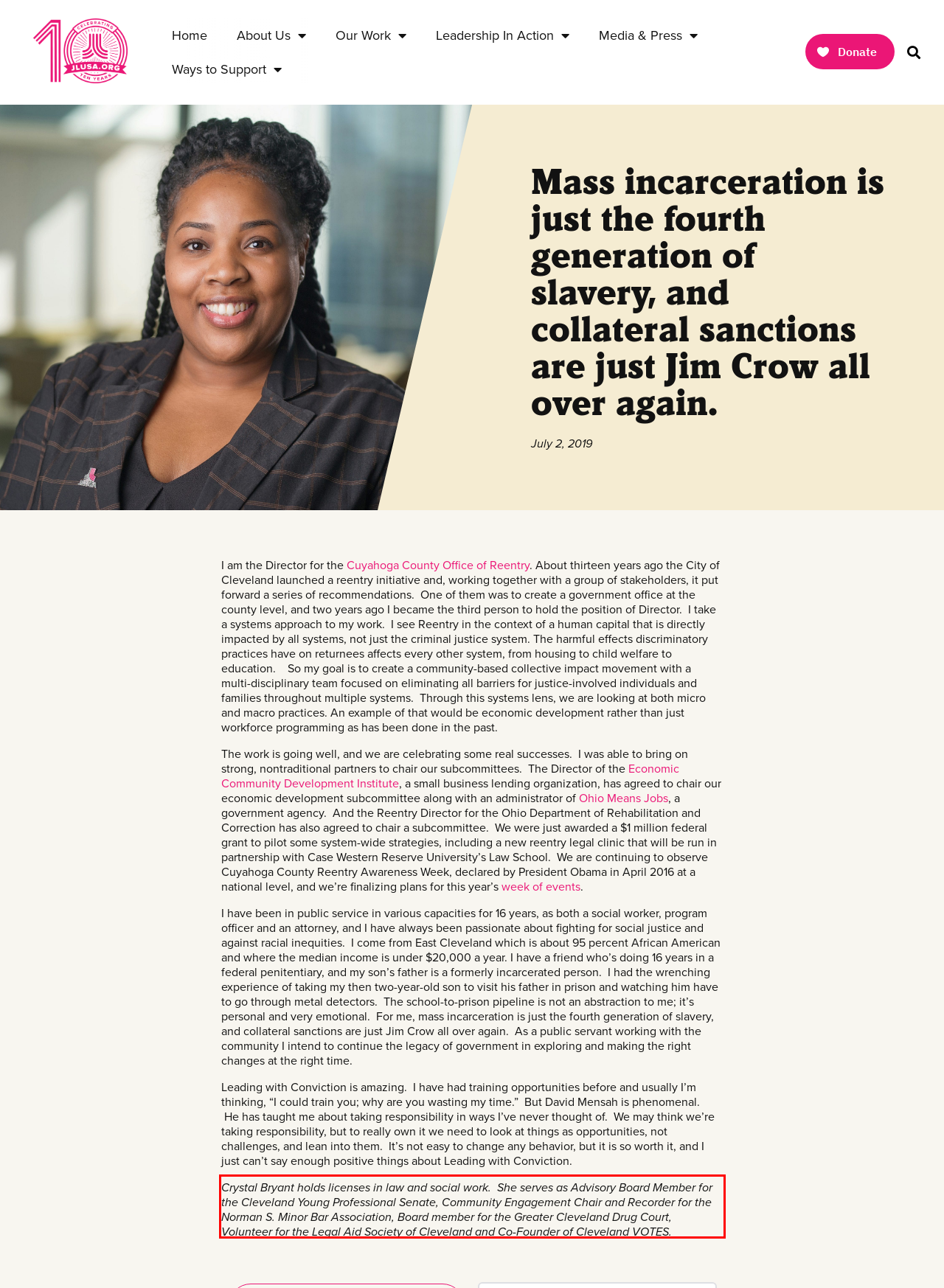With the given screenshot of a webpage, locate the red rectangle bounding box and extract the text content using OCR.

Crystal Bryant holds licenses in law and social work. She serves as Advisory Board Member for the Cleveland Young Professional Senate, Community Engagement Chair and Recorder for the Norman S. Minor Bar Association, Board member for the Greater Cleveland Drug Court, Volunteer for the Legal Aid Society of Cleveland and Co-Founder of Cleveland VOTES.